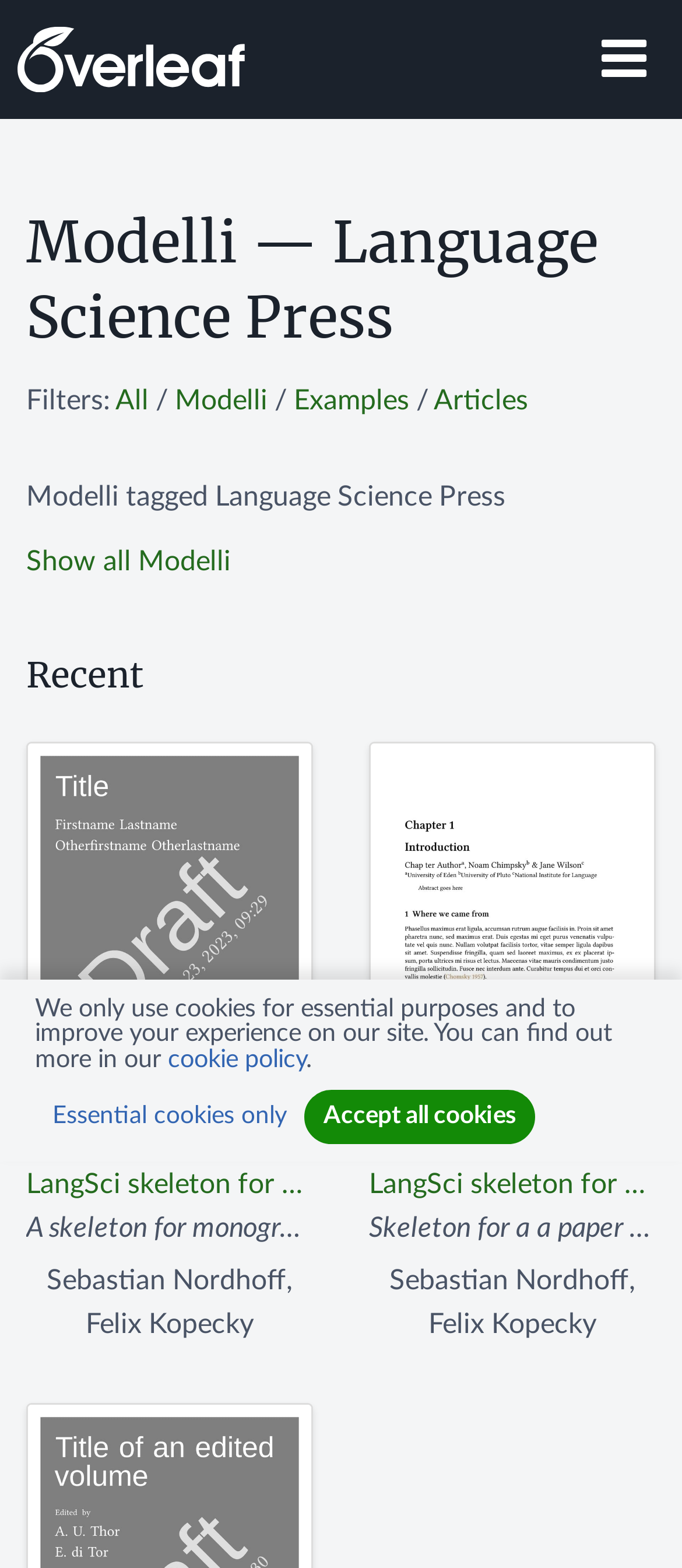Please give a succinct answer using a single word or phrase:
Who are the authors of the second template?

Sebastian Nordhoff, Felix Kopecky